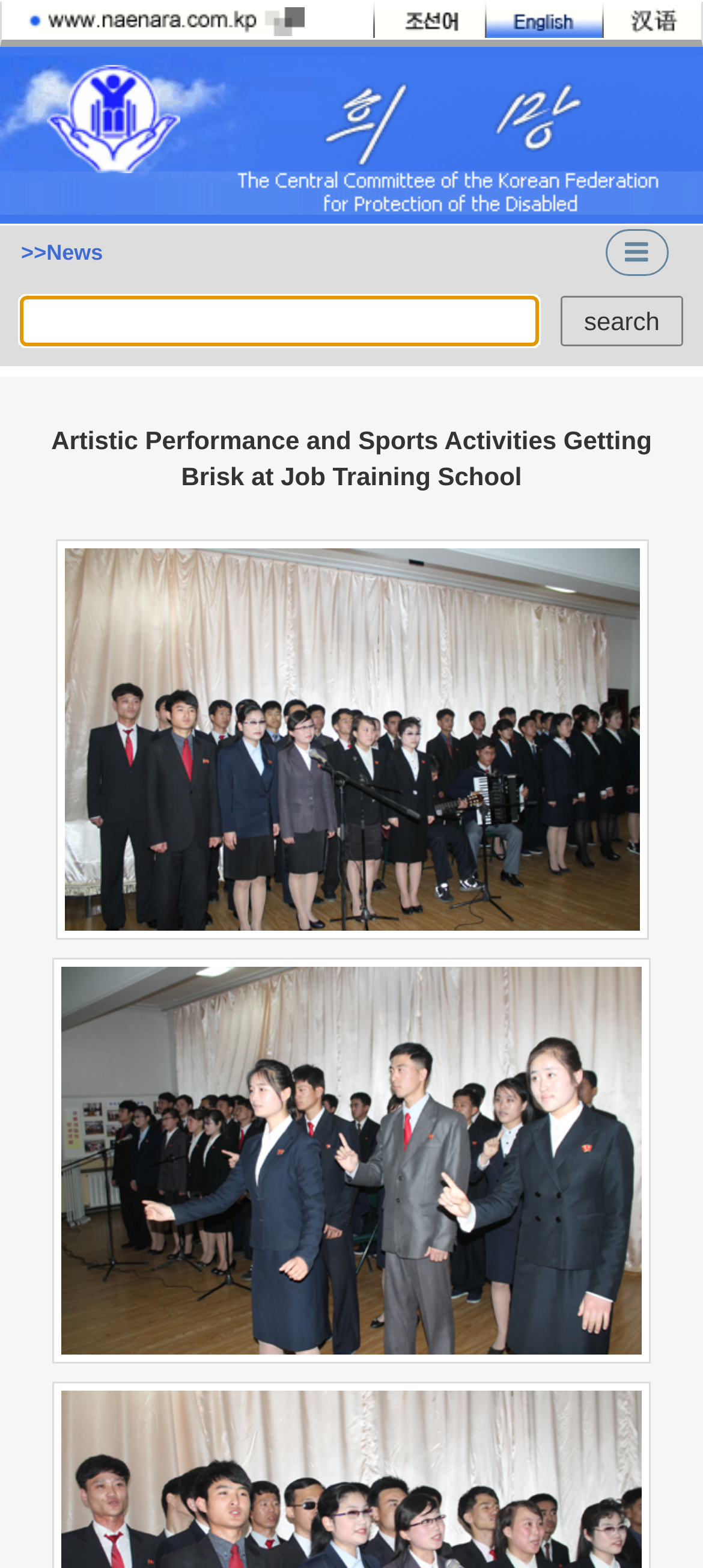How many images are at the top of the page?
Examine the screenshot and reply with a single word or phrase.

5